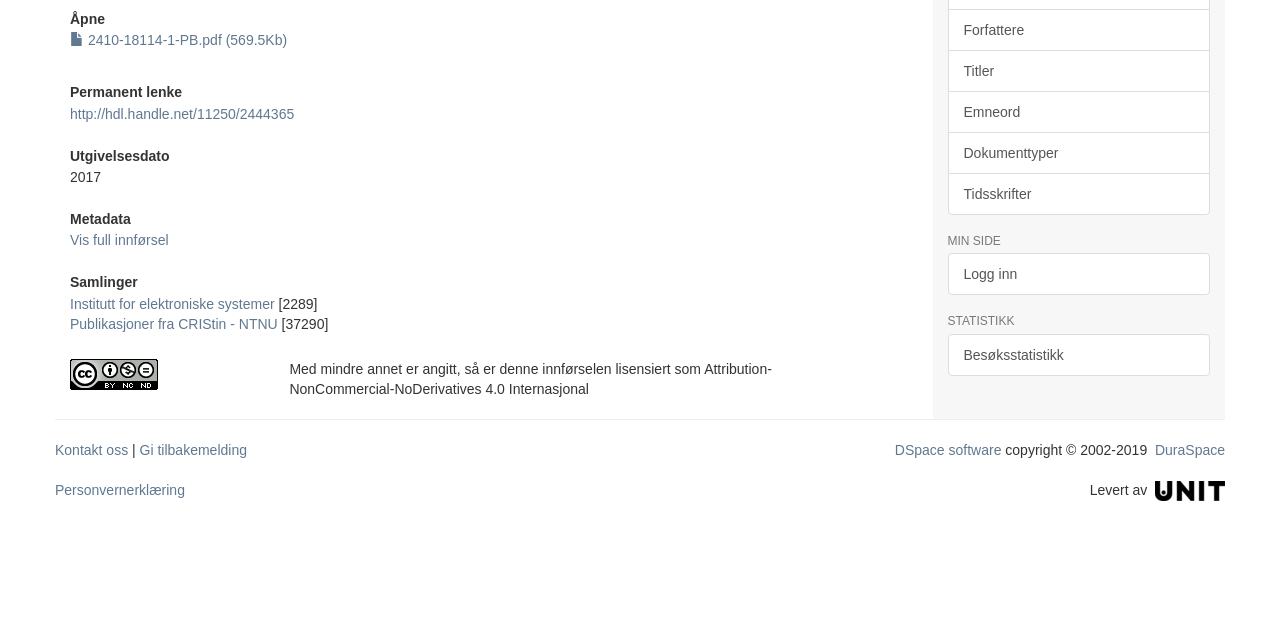Locate the UI element that matches the description Dokumenttyper in the webpage screenshot. Return the bounding box coordinates in the format (top-left x, top-left y, bottom-right x, bottom-right y), with values ranging from 0 to 1.

[0.74, 0.207, 0.945, 0.272]